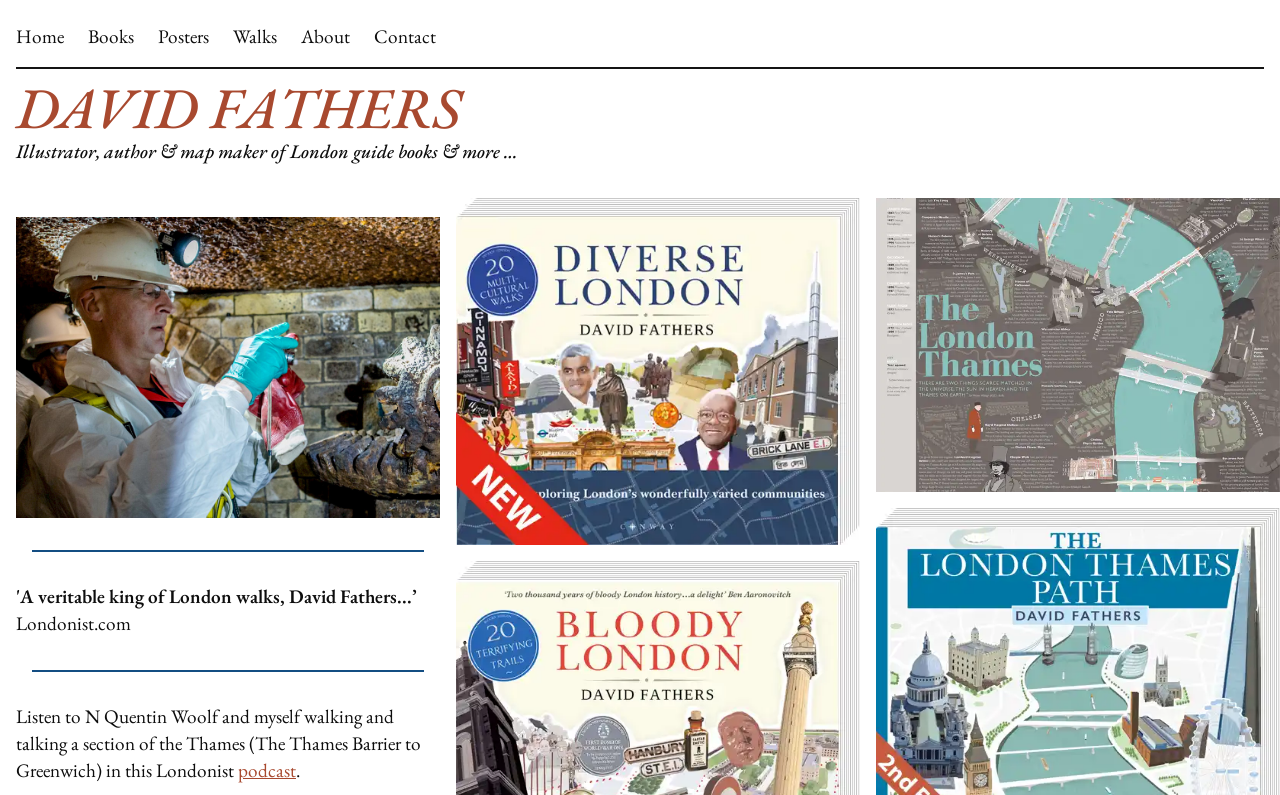Pinpoint the bounding box coordinates of the clickable area necessary to execute the following instruction: "explore posters". The coordinates should be given as four float numbers between 0 and 1, namely [left, top, right, bottom].

[0.117, 0.02, 0.176, 0.084]